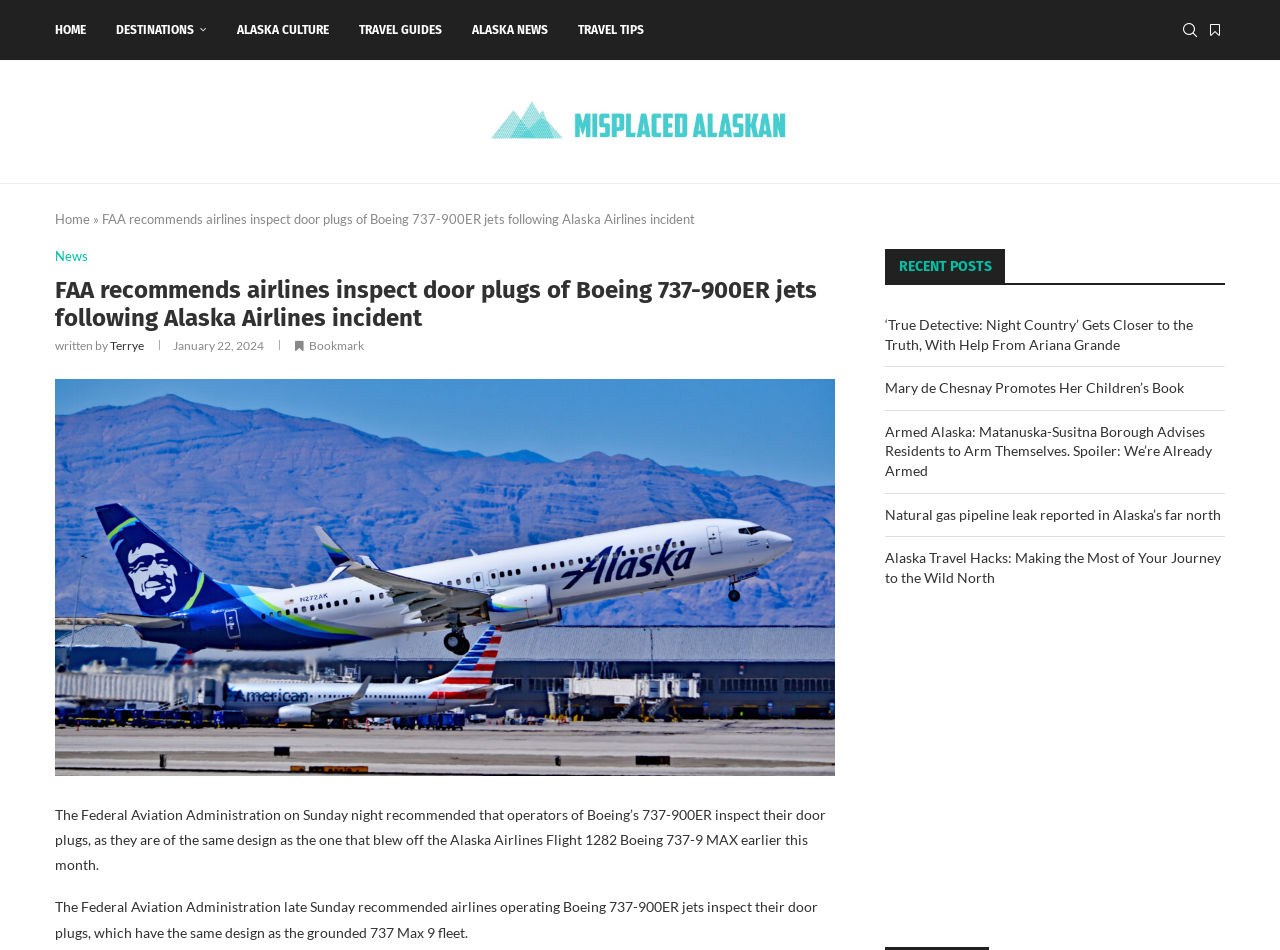Please answer the following question using a single word or phrase: What is the topic of the main article?

FAA recommends airlines inspect door plugs of Boeing 737-900ER jets